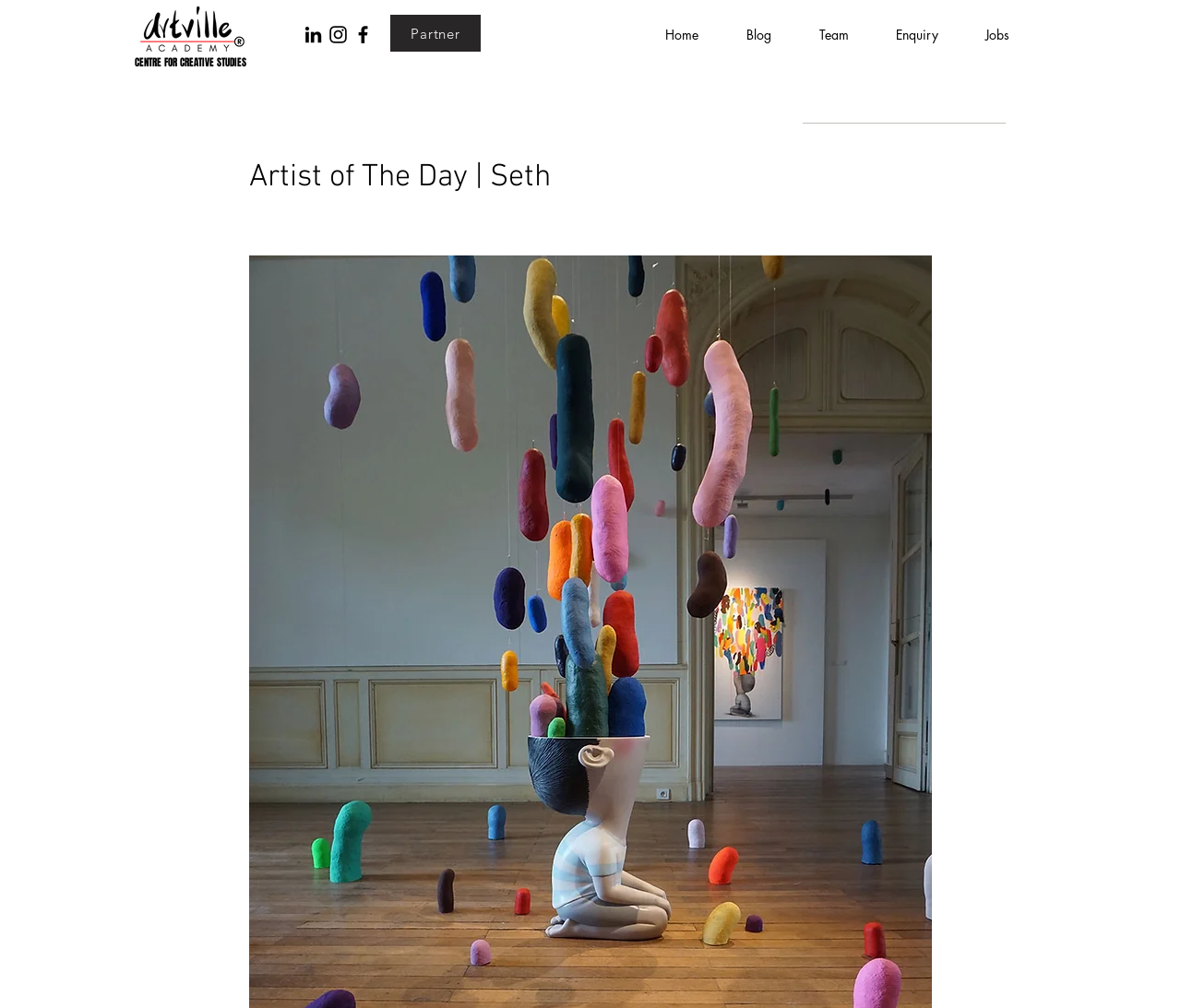Write an extensive caption that covers every aspect of the webpage.

This webpage is about an artist, Gigi Scaria, and features a prominent image of their artwork, "Uncertain Terrains", created in 2017 using watercolor and automotive paint on paper. The image is positioned near the top-left corner of the page.

Below the image, there is a social bar with three links to the artist's social media profiles, including LinkedIn, Instagram, and Facebook, each represented by a small icon.

To the right of the social bar, there is a heading that reads "CENTRE FOR CREATIVE STUDIES". Below this heading, there is a link to a partner organization.

Further down the page, there is a navigation menu with five links: "Home", "Blog", "Team", "Enquiry", and "Jobs". This menu spans across the majority of the page's width.

At the top-center of the page, there is an iframe containing embedded content, which is not immediately clear what it is. Additionally, there is a heading that reads "Artist of The Day | Seth" positioned near the top-center of the page, which seems to be the title of the webpage.